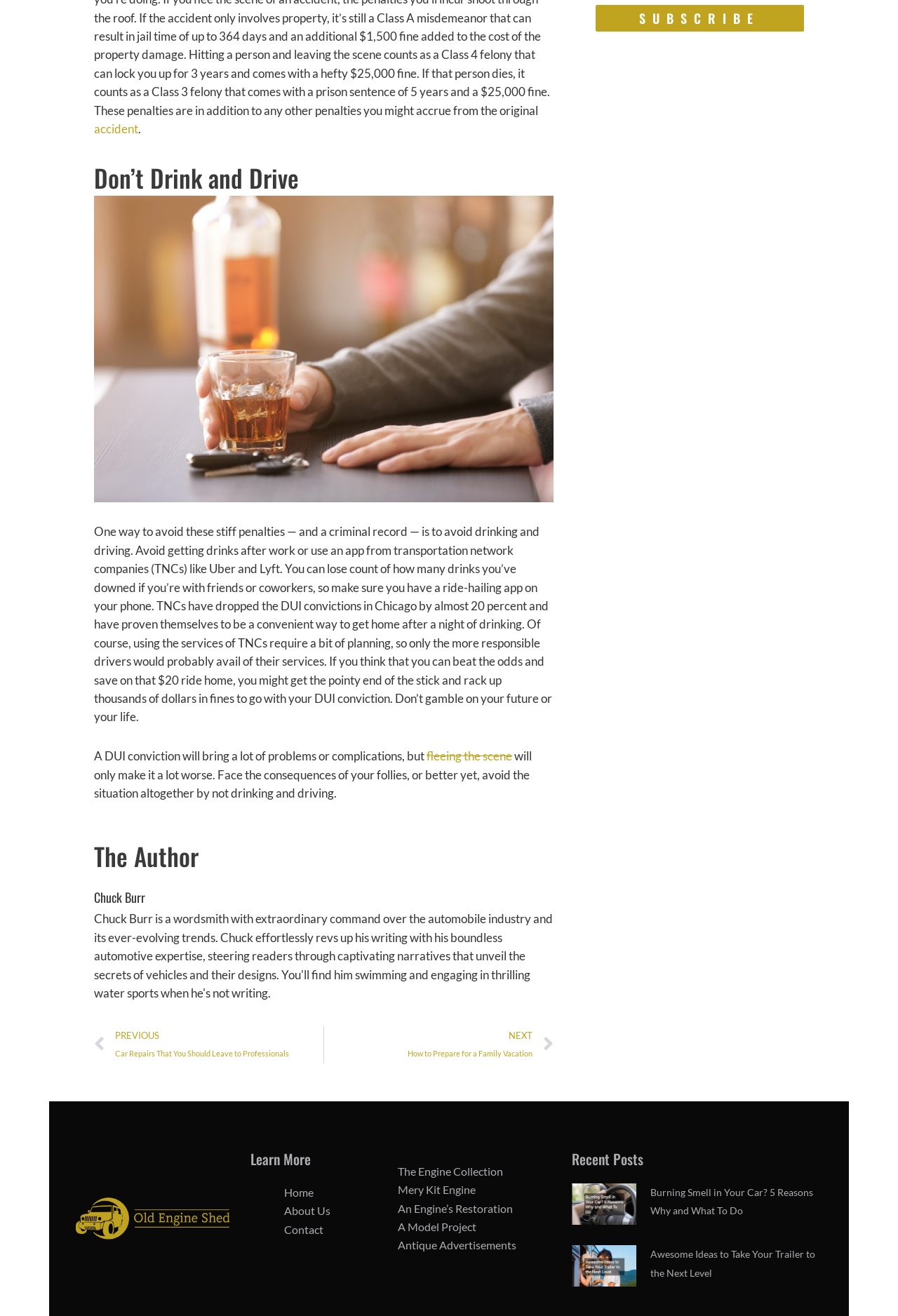Locate the bounding box coordinates of the clickable area to execute the instruction: "Read the article about burning smell in your car". Provide the coordinates as four float numbers between 0 and 1, represented as [left, top, right, bottom].

[0.724, 0.901, 0.905, 0.924]